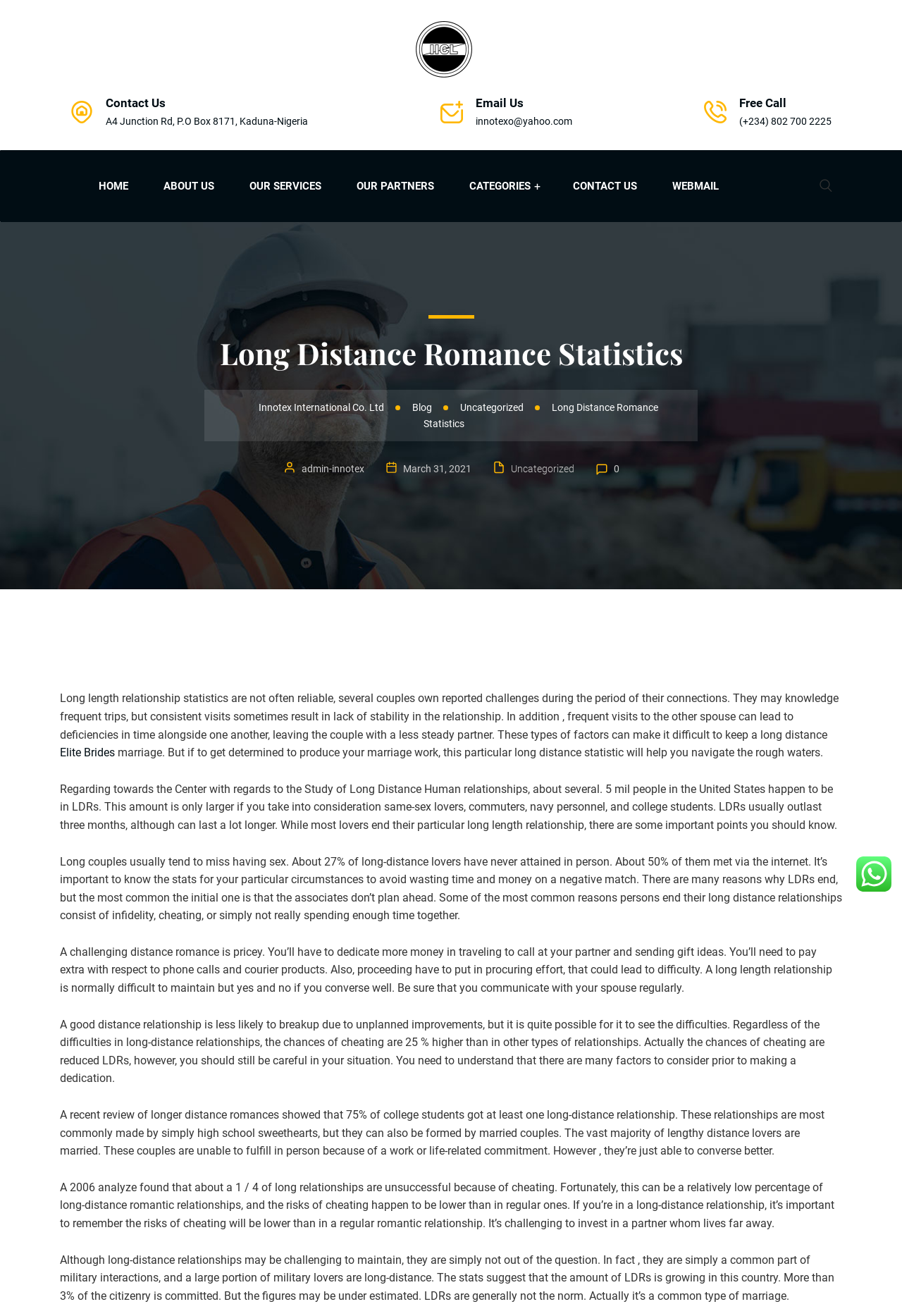Kindly determine the bounding box coordinates of the area that needs to be clicked to fulfill this instruction: "Click on the 'HOME' link".

[0.078, 0.137, 0.156, 0.146]